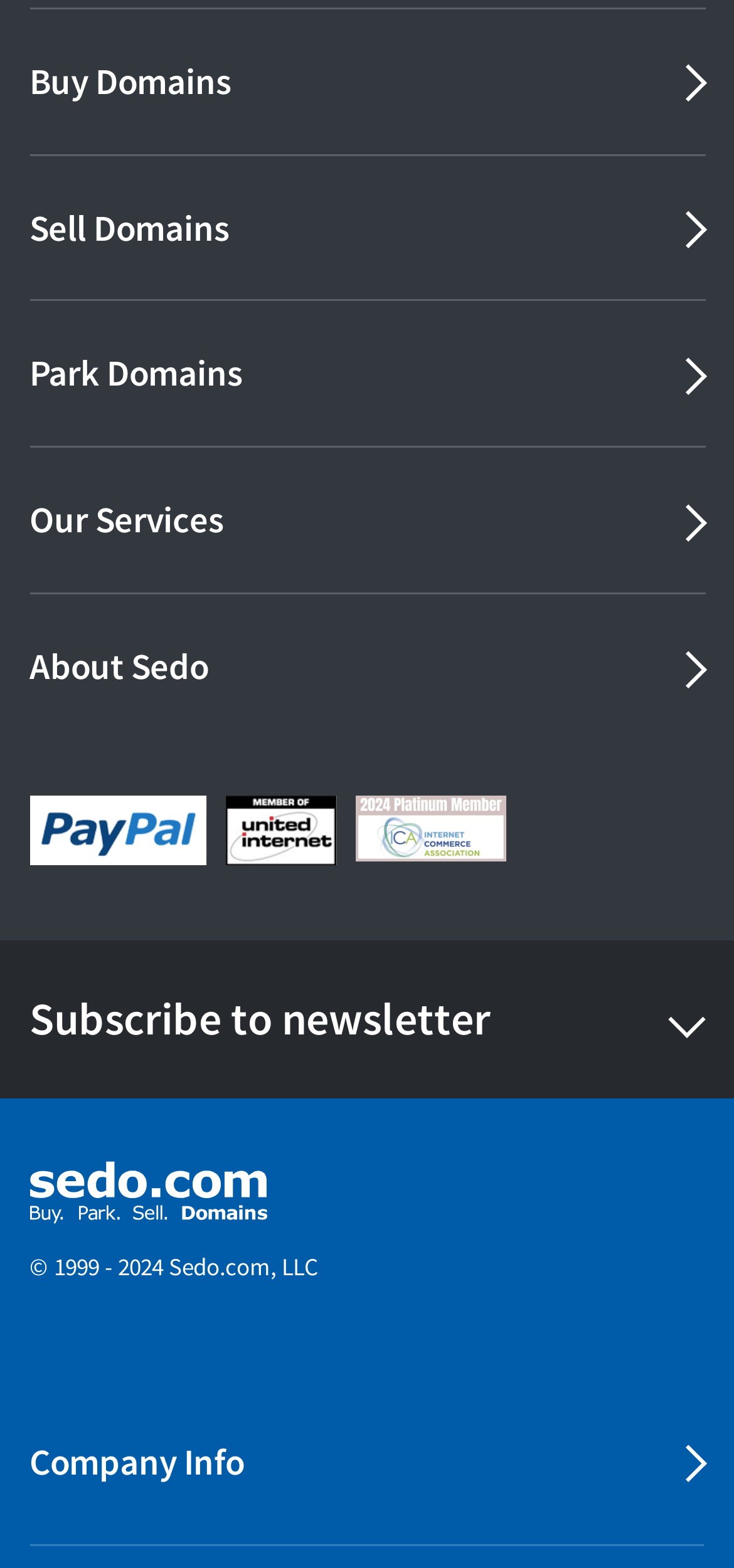Please find the bounding box for the UI element described by: "703-328-2426".

None